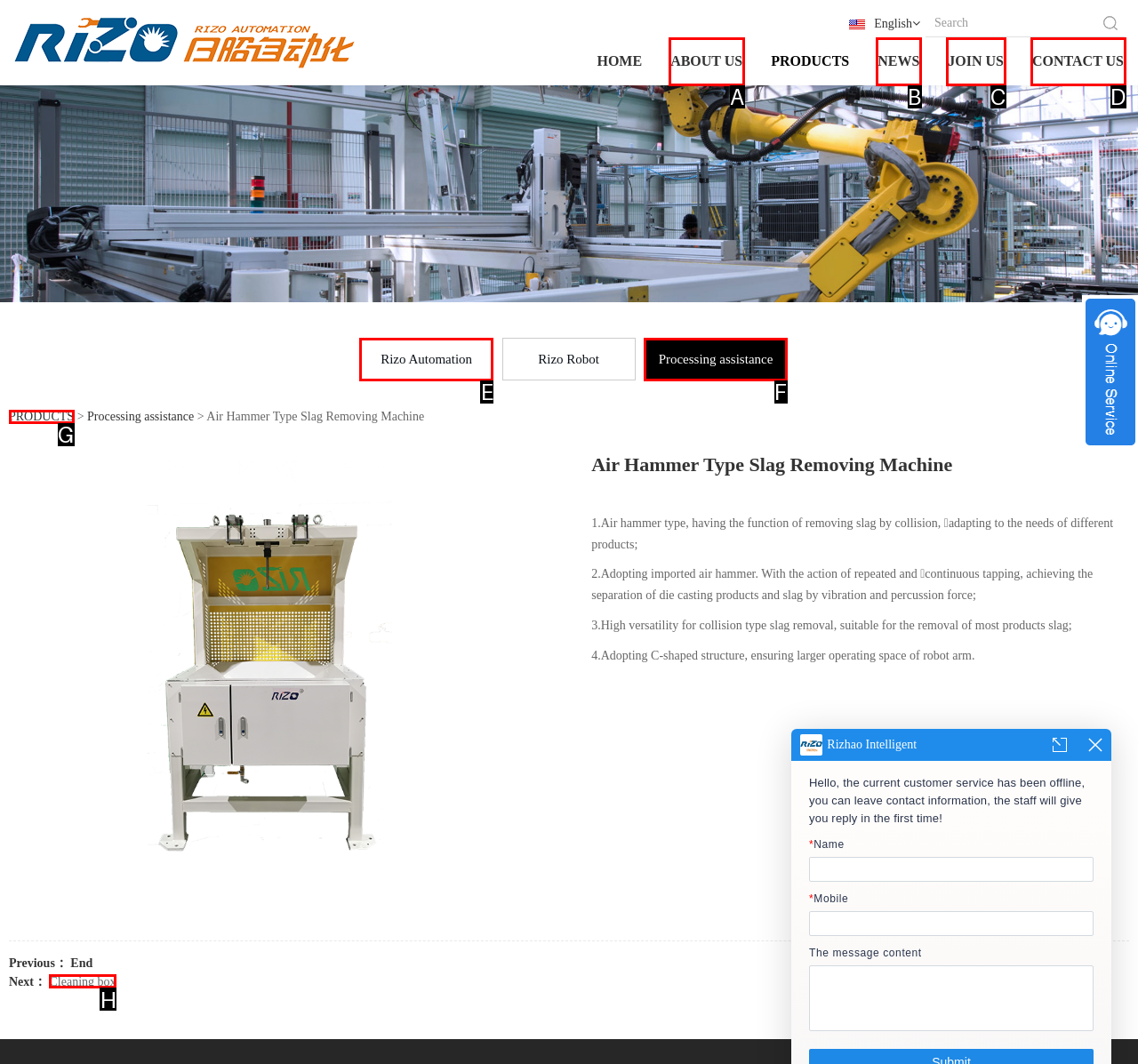Tell me which one HTML element best matches the description: JOIN US Answer with the option's letter from the given choices directly.

C